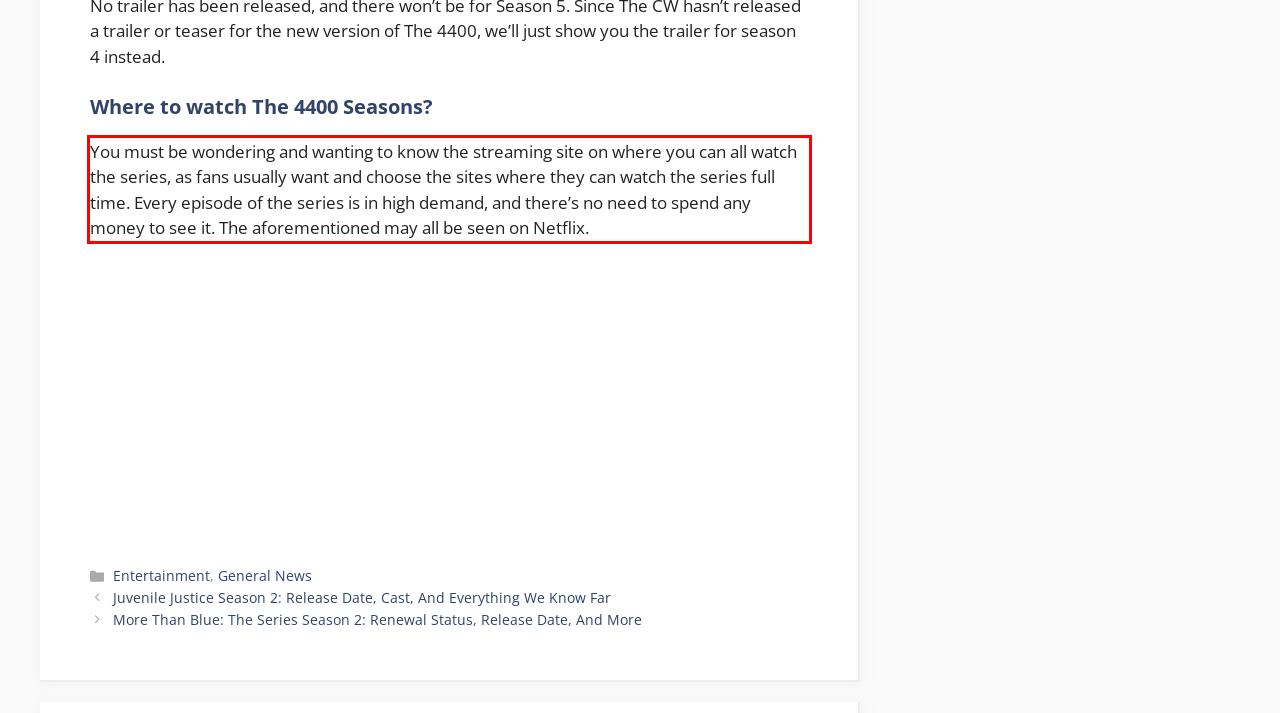Using the webpage screenshot, recognize and capture the text within the red bounding box.

You must be wondering and wanting to know the streaming site on where you can all watch the series, as fans usually want and choose the sites where they can watch the series full time. Every episode of the series is in high demand, and there’s no need to spend any money to see it. The aforementioned may all be seen on Netflix.